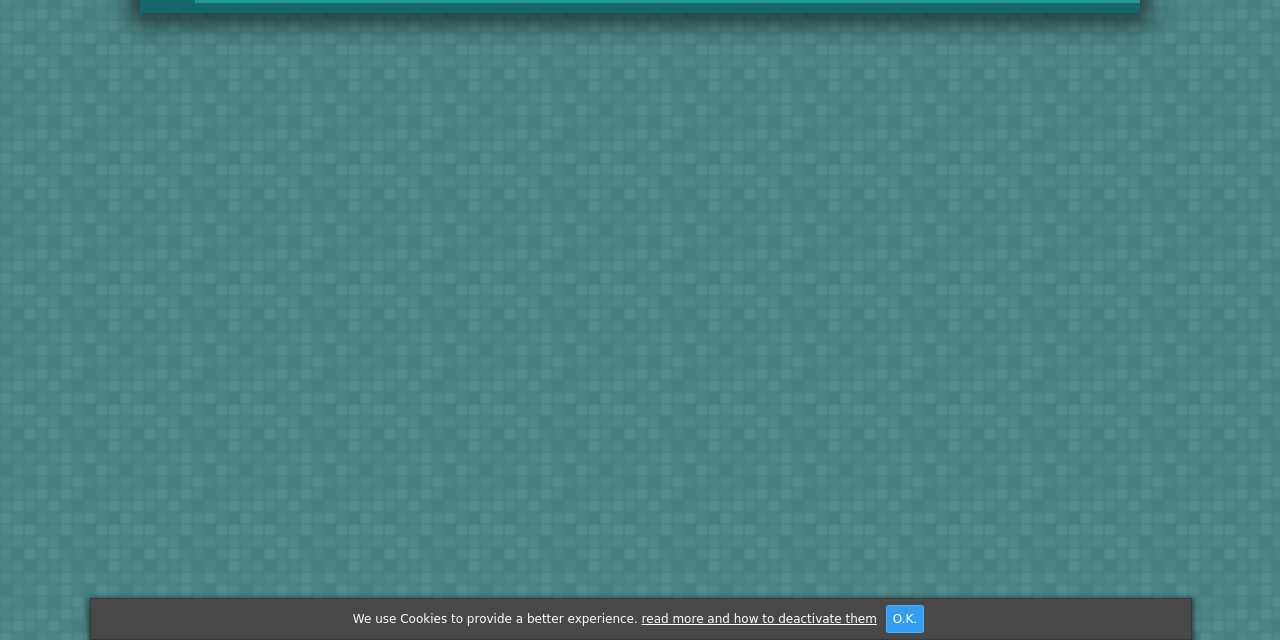Predict the bounding box of the UI element based on the description: "O.K.". The coordinates should be four float numbers between 0 and 1, formatted as [left, top, right, bottom].

[0.692, 0.945, 0.722, 0.989]